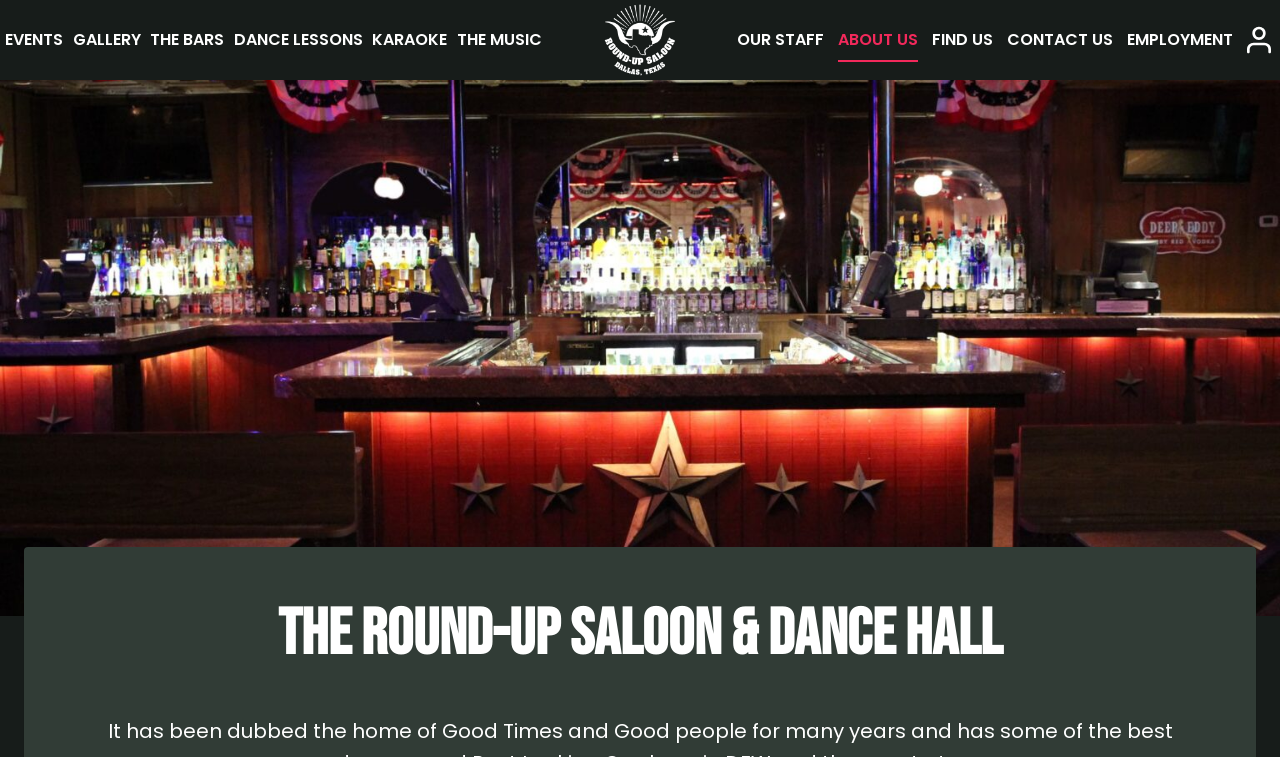Identify the bounding box coordinates of the clickable section necessary to follow the following instruction: "Visit the Etsy page". The coordinates should be presented as four float numbers from 0 to 1, i.e., [left, top, right, bottom].

None